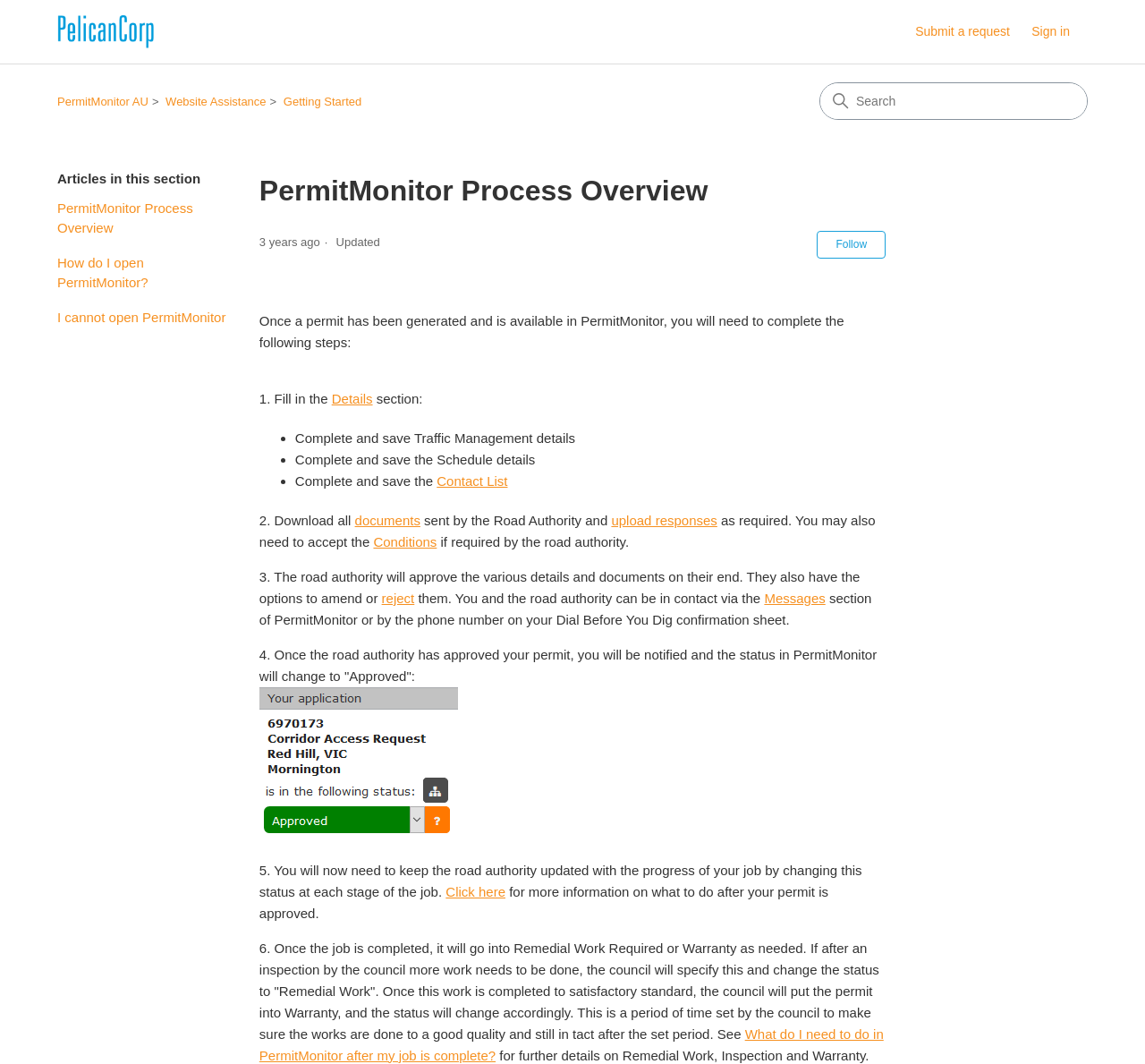Could you identify the text that serves as the heading for this webpage?

PermitMonitor Process Overview